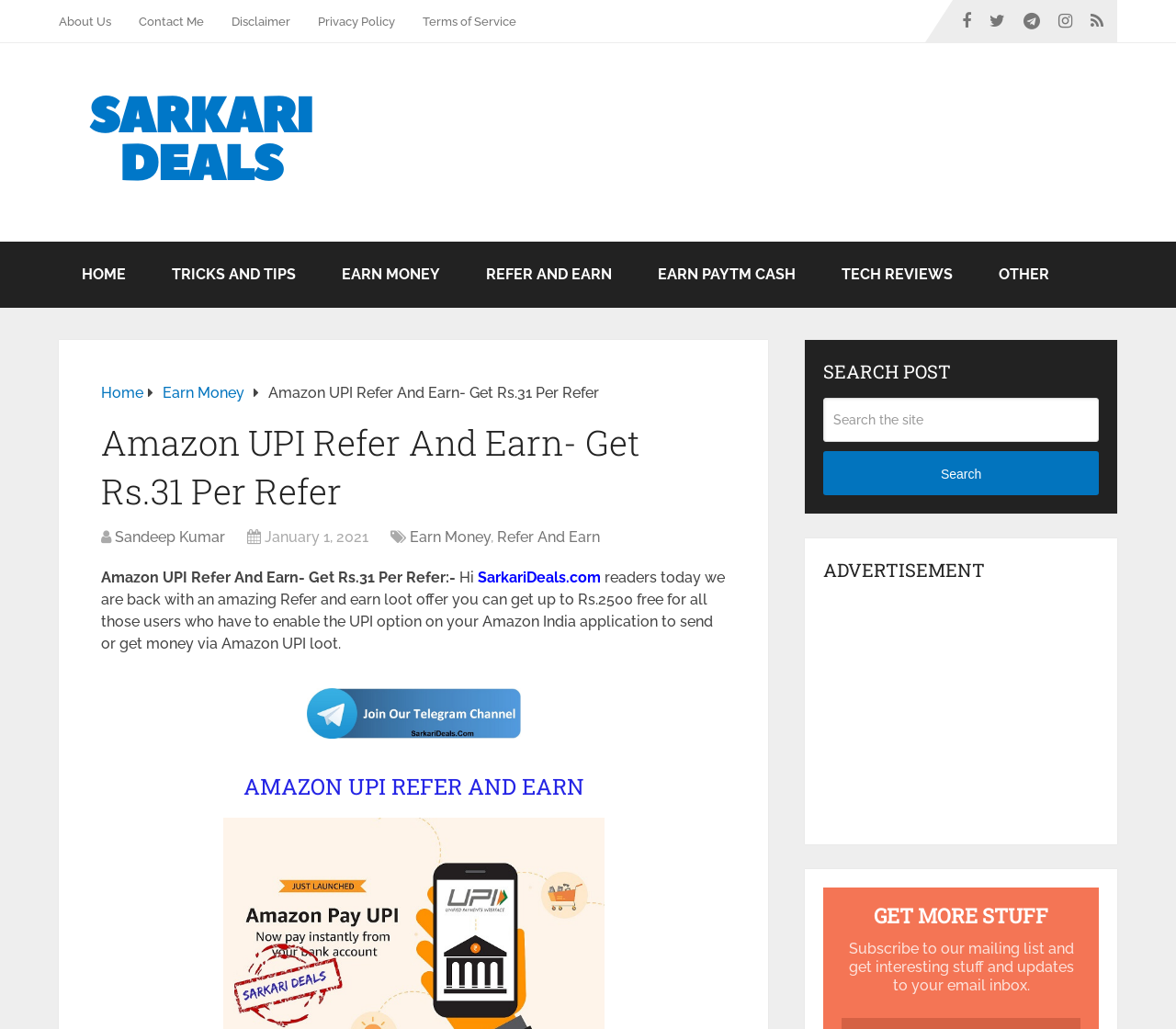Find the bounding box coordinates of the clickable element required to execute the following instruction: "Click on the 'About Us' link". Provide the coordinates as four float numbers between 0 and 1, i.e., [left, top, right, bottom].

[0.05, 0.0, 0.106, 0.041]